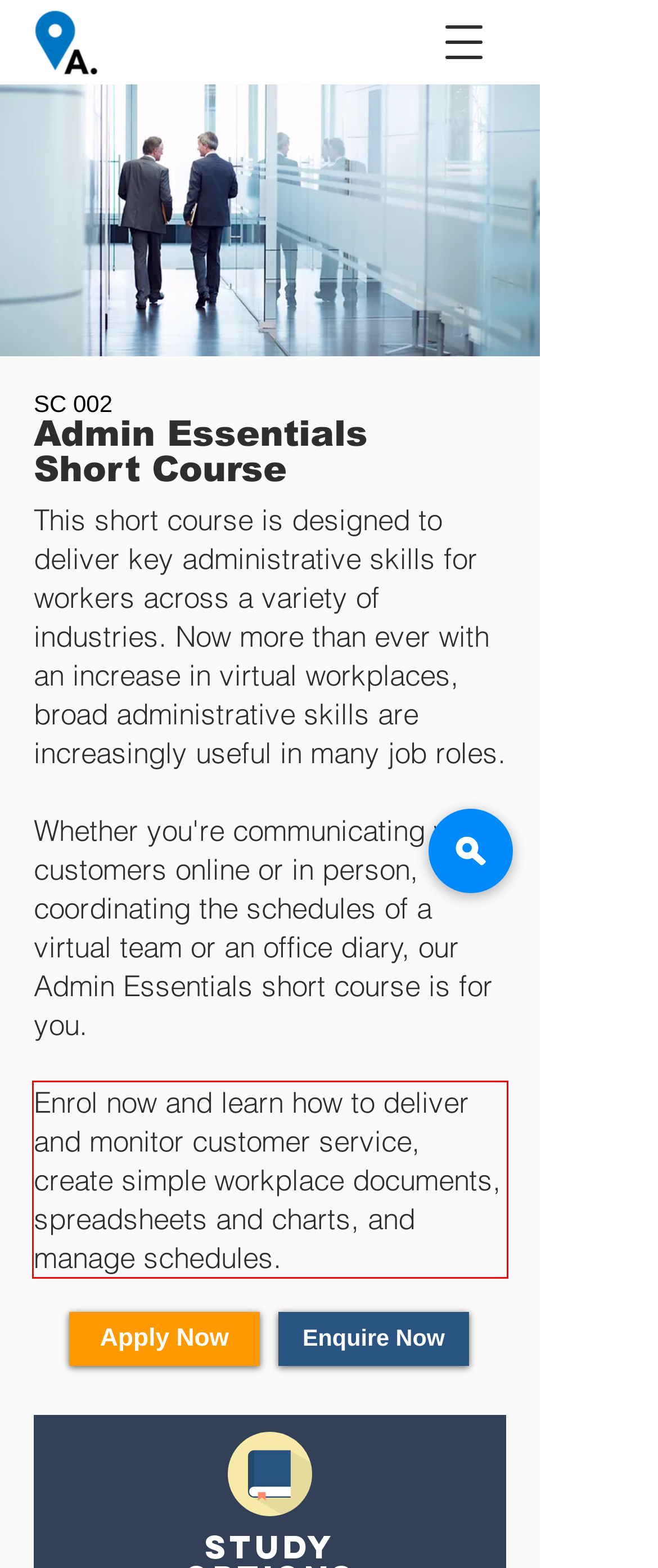Given a screenshot of a webpage with a red bounding box, please identify and retrieve the text inside the red rectangle.

Enrol now and learn how to deliver and monitor customer service, create simple workplace documents, spreadsheets and charts, and manage schedules.